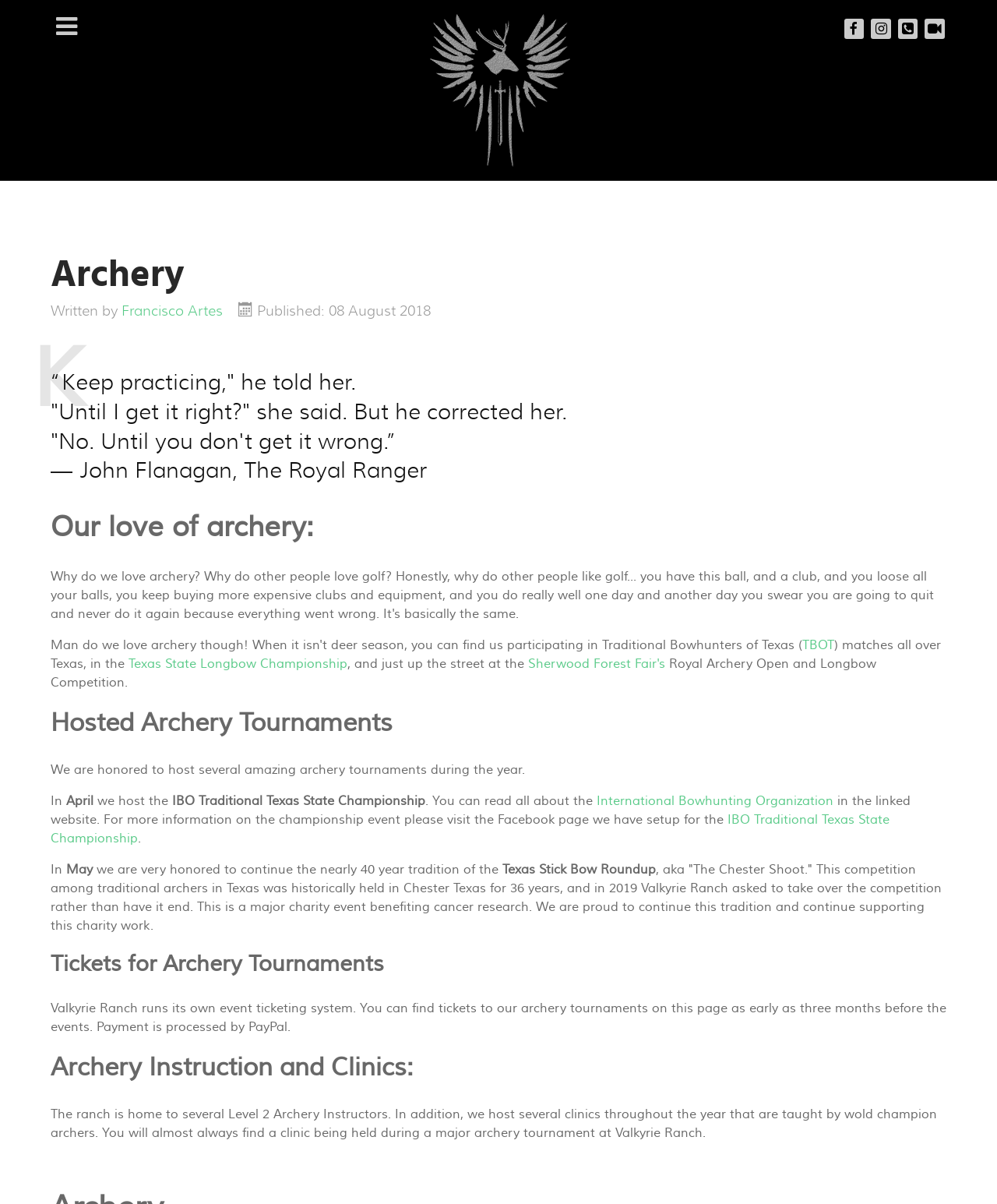Give a one-word or phrase response to the following question: What is the name of the ranch?

Valkyrie Ranch